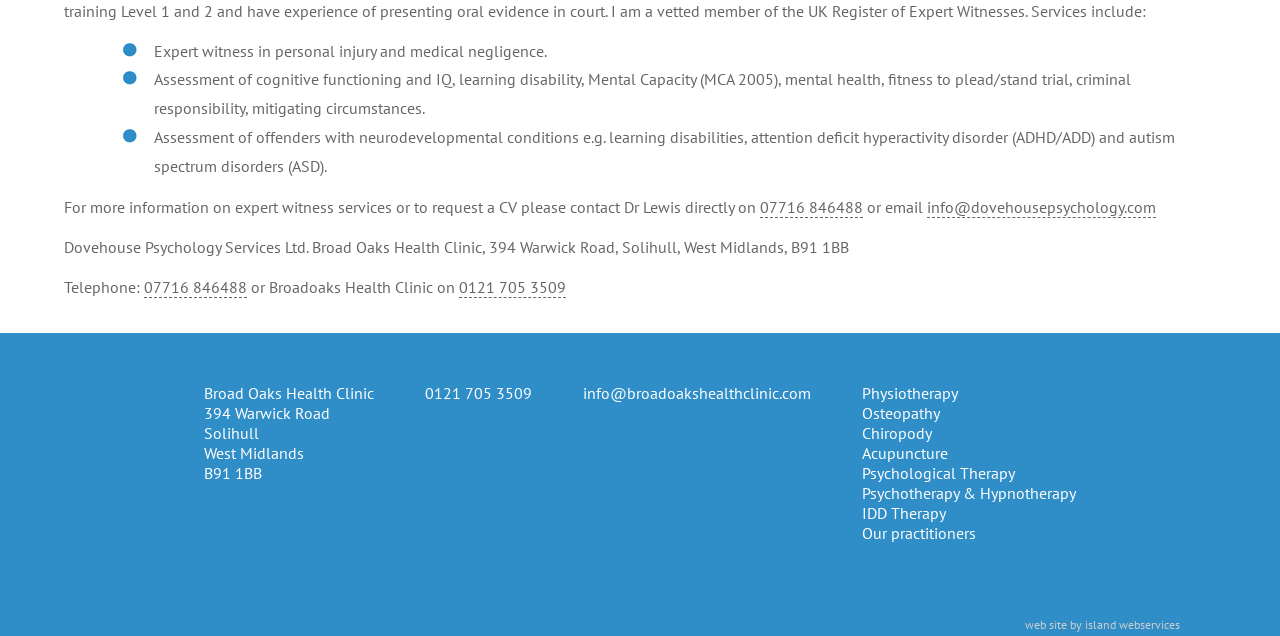Give a one-word or short-phrase answer to the following question: 
What services are offered at Broad Oaks Health Clinic?

Various health services